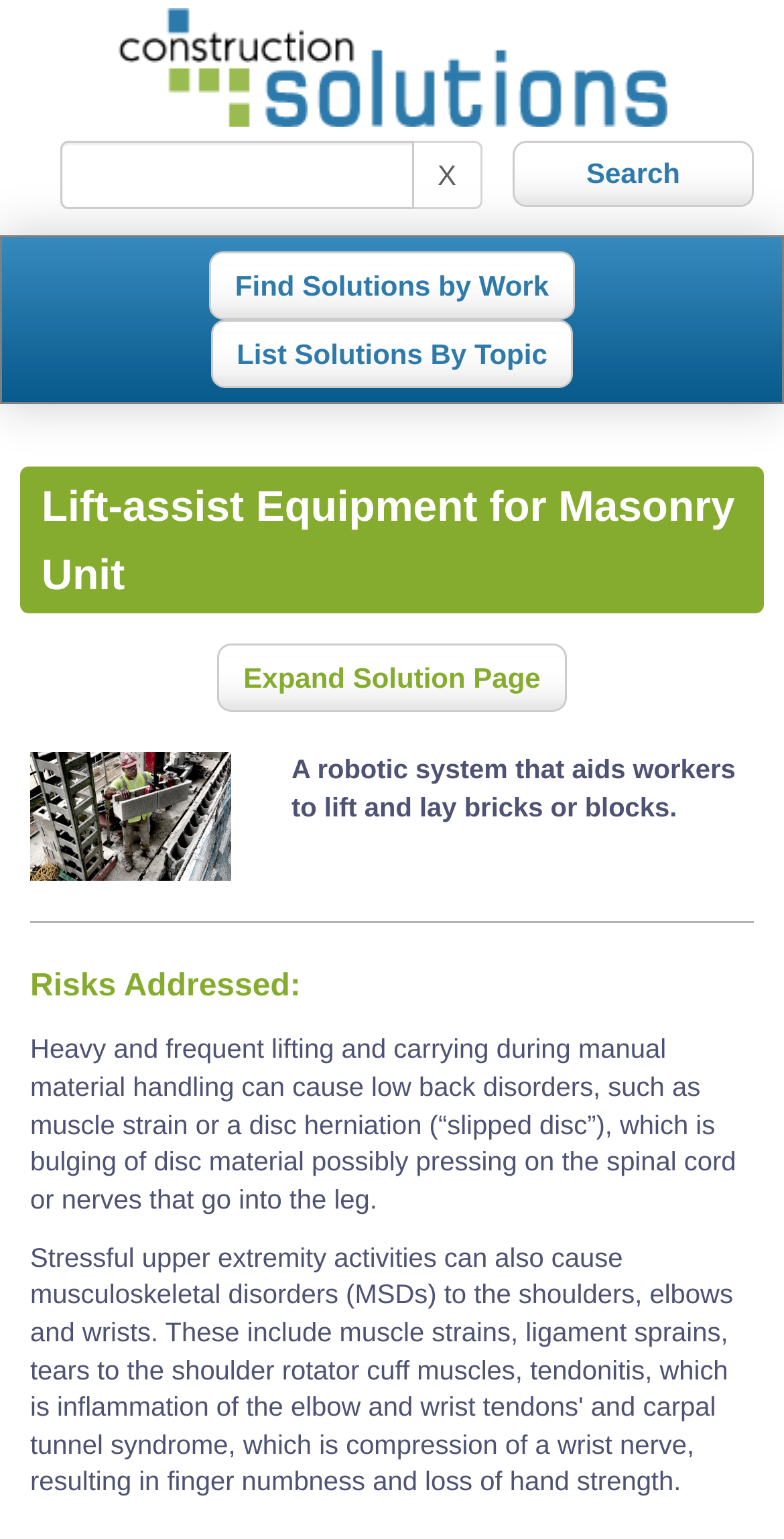Provide a short, one-word or phrase answer to the question below:
What is the function of the button on the webpage?

Search